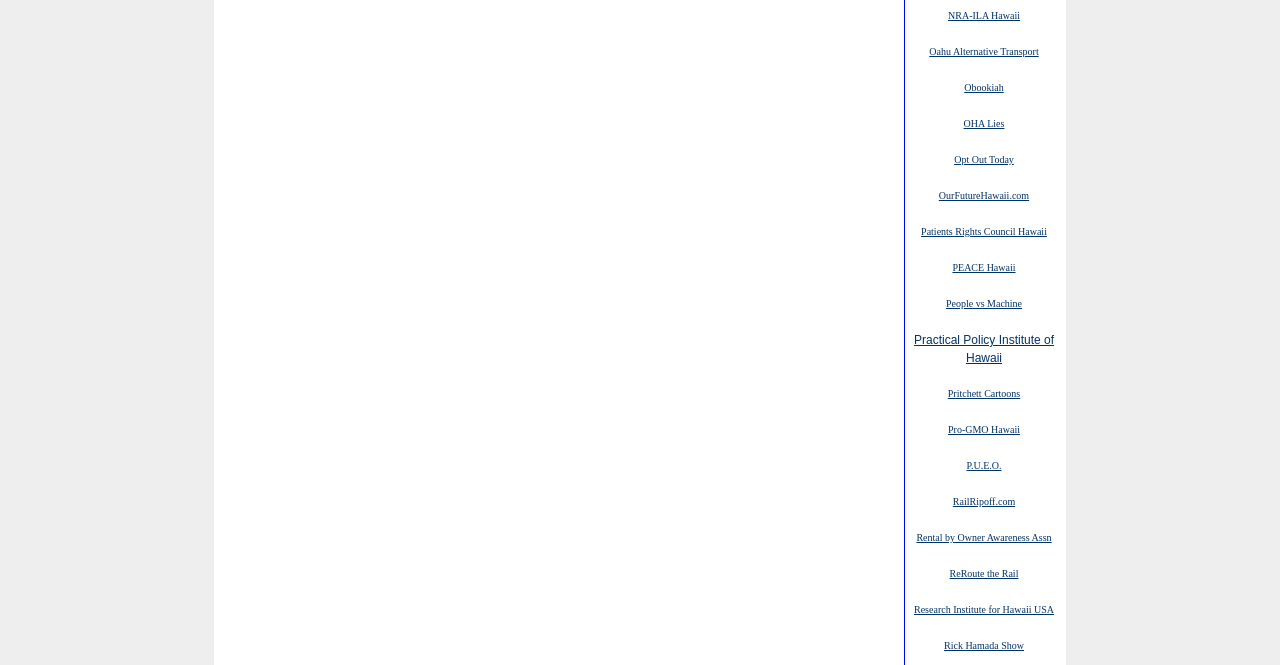Please identify the bounding box coordinates of the area that needs to be clicked to follow this instruction: "browse Pro-GMO Hawaii".

[0.741, 0.635, 0.797, 0.656]